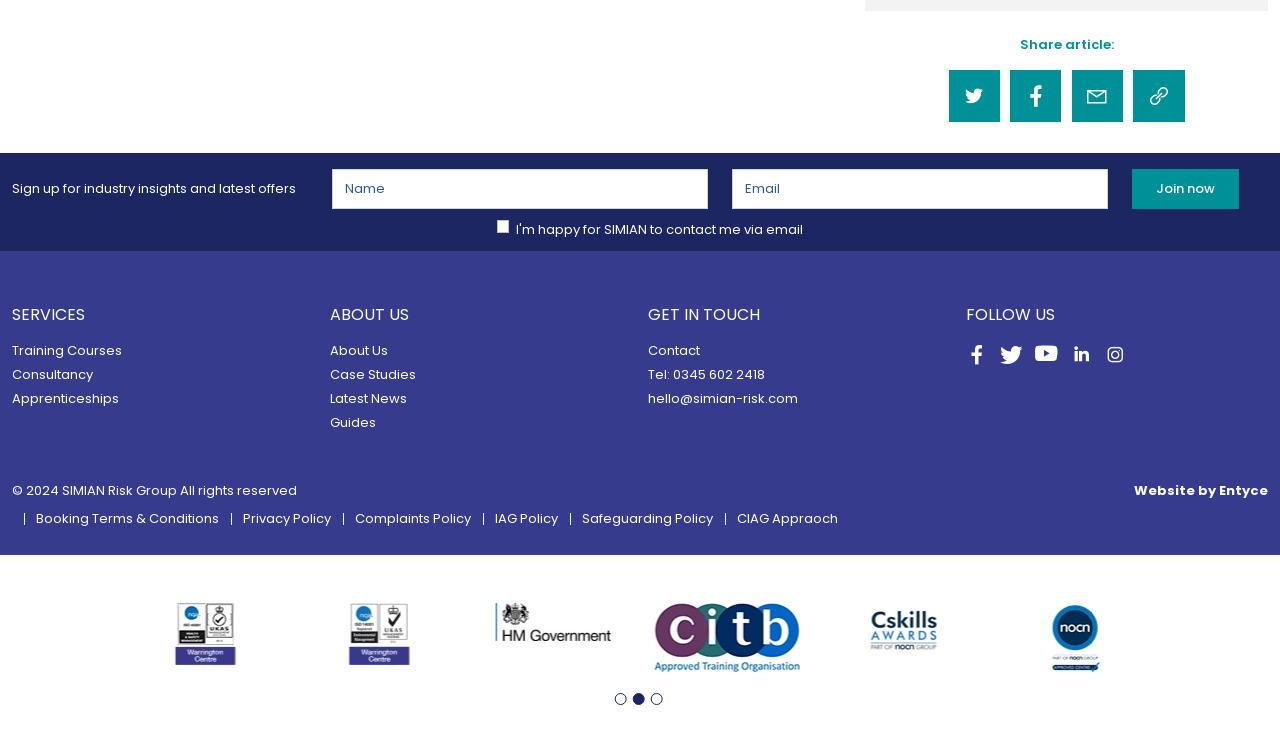Could you find the bounding box coordinates of the clickable area to complete this instruction: "Learn more about Nacho Casanova's creative profile"?

None